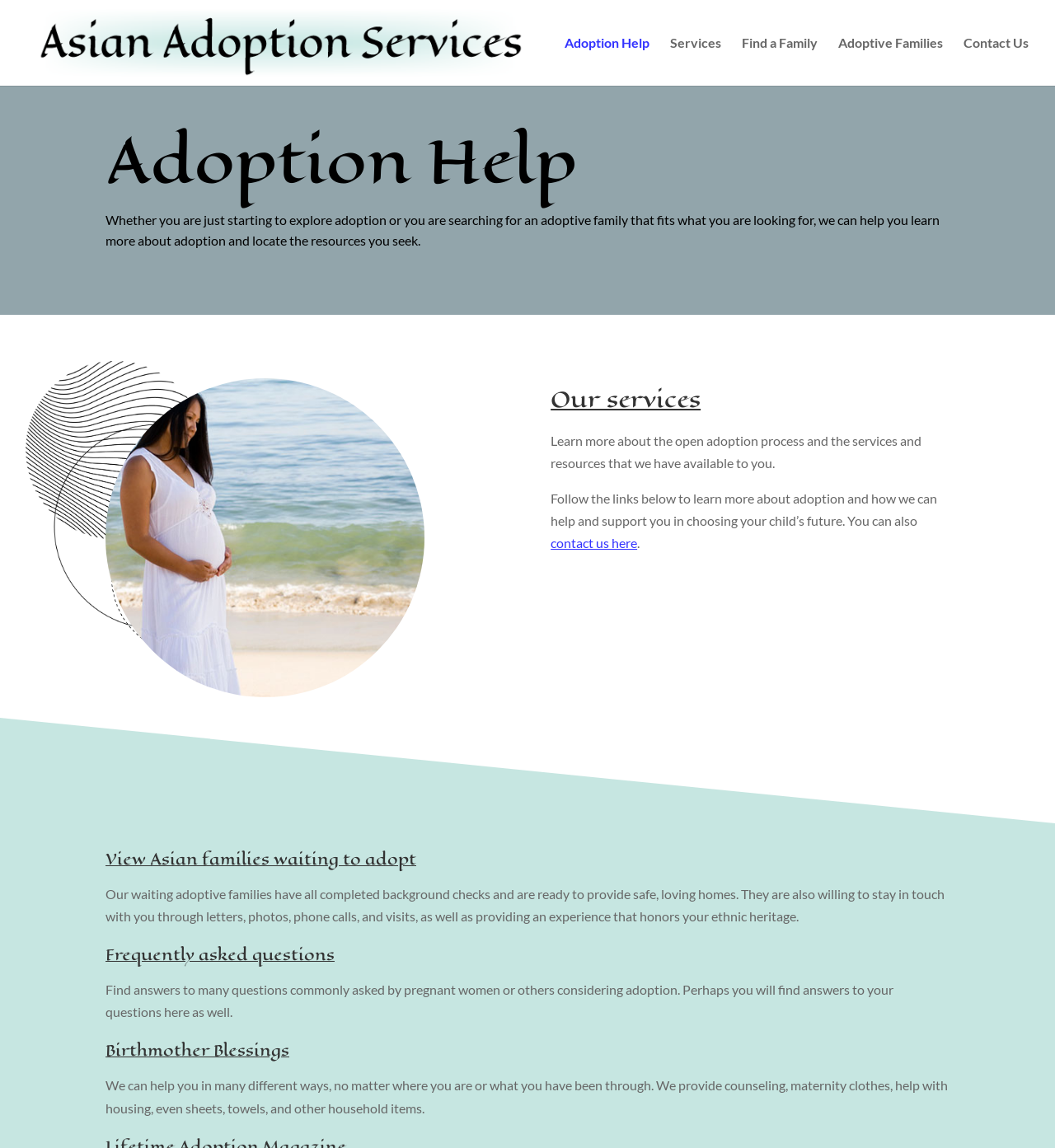Please provide a one-word or phrase answer to the question: 
What is the tone of the website's content?

Supportive and informative